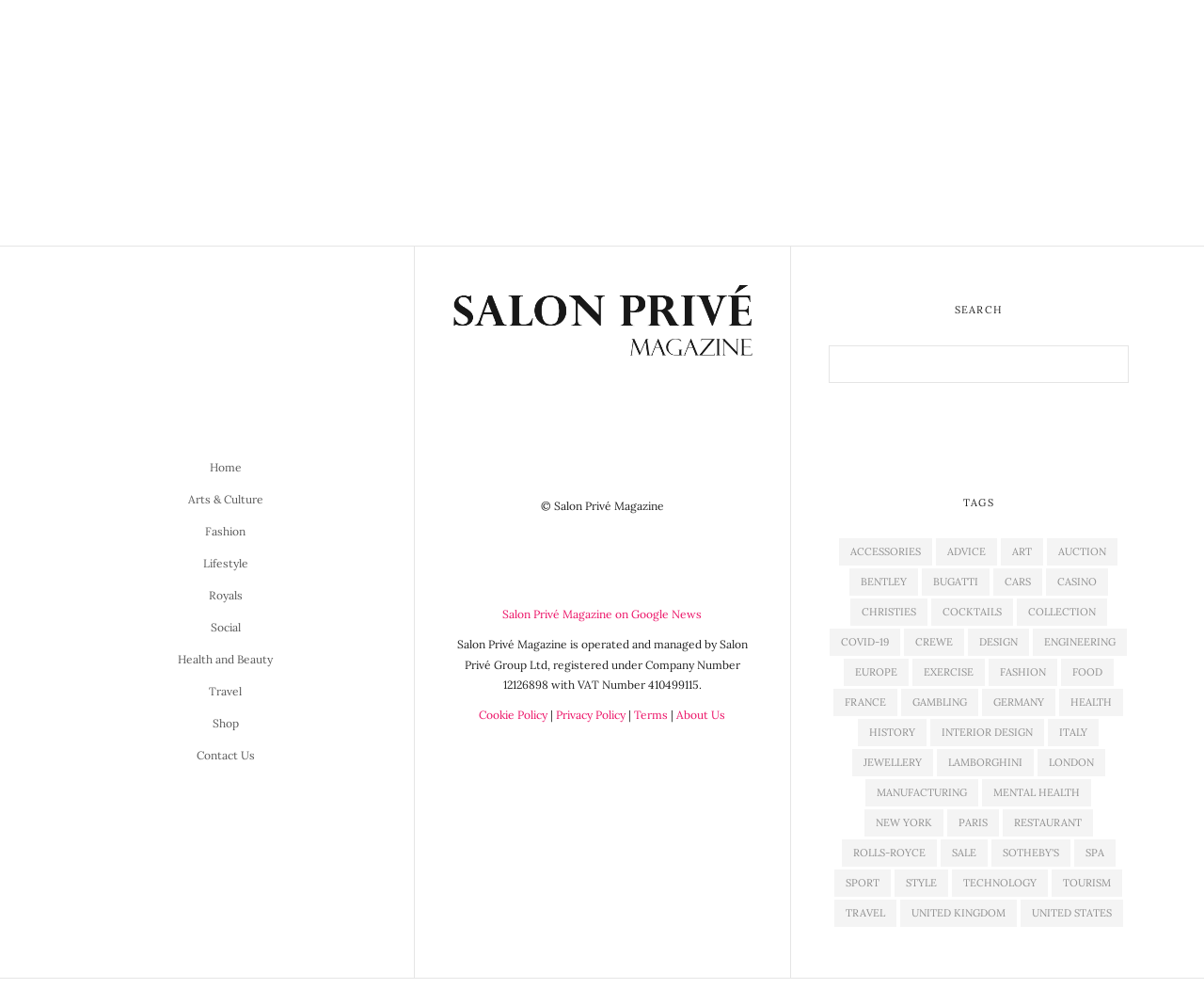Bounding box coordinates should be in the format (top-left x, top-left y, bottom-right x, bottom-right y) and all values should be floating point numbers between 0 and 1. Determine the bounding box coordinate for the UI element described as: Health and Beauty

[0.148, 0.659, 0.227, 0.674]